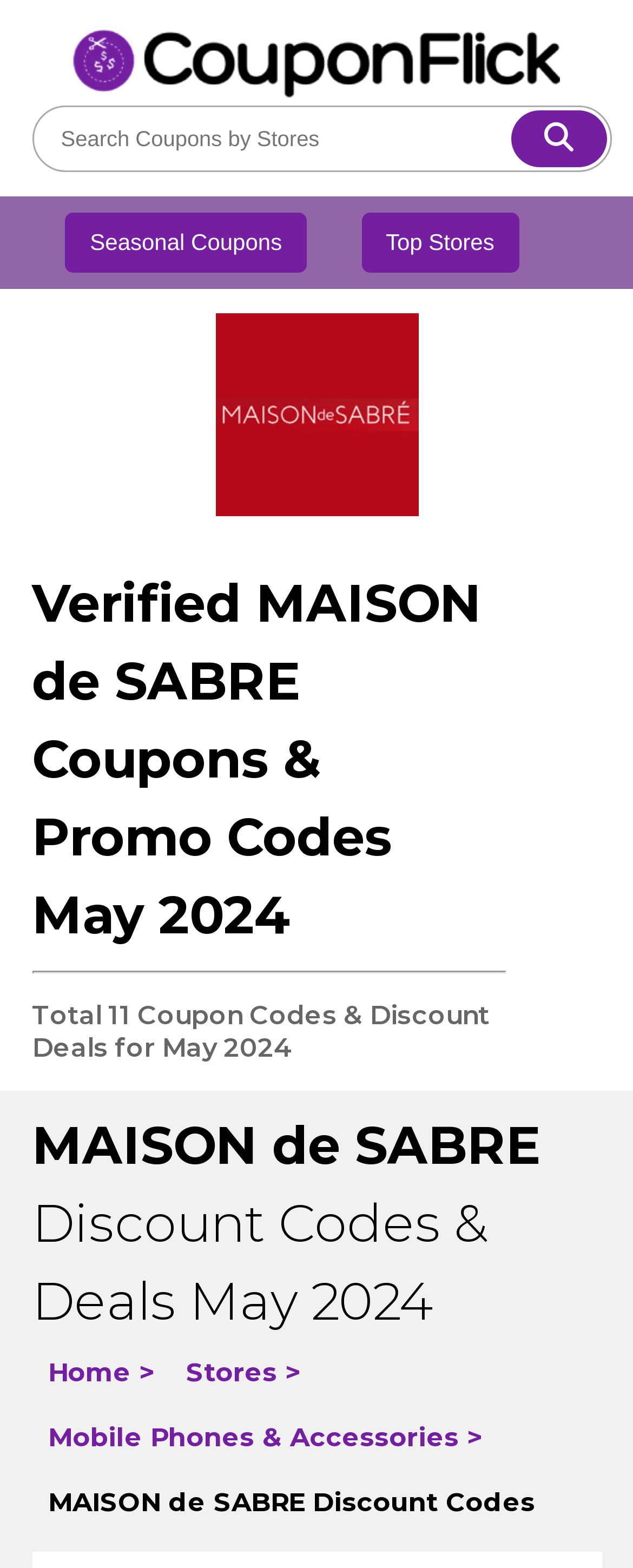Can you show the bounding box coordinates of the region to click on to complete the task described in the instruction: "View Top Stores"?

[0.609, 0.146, 0.781, 0.162]